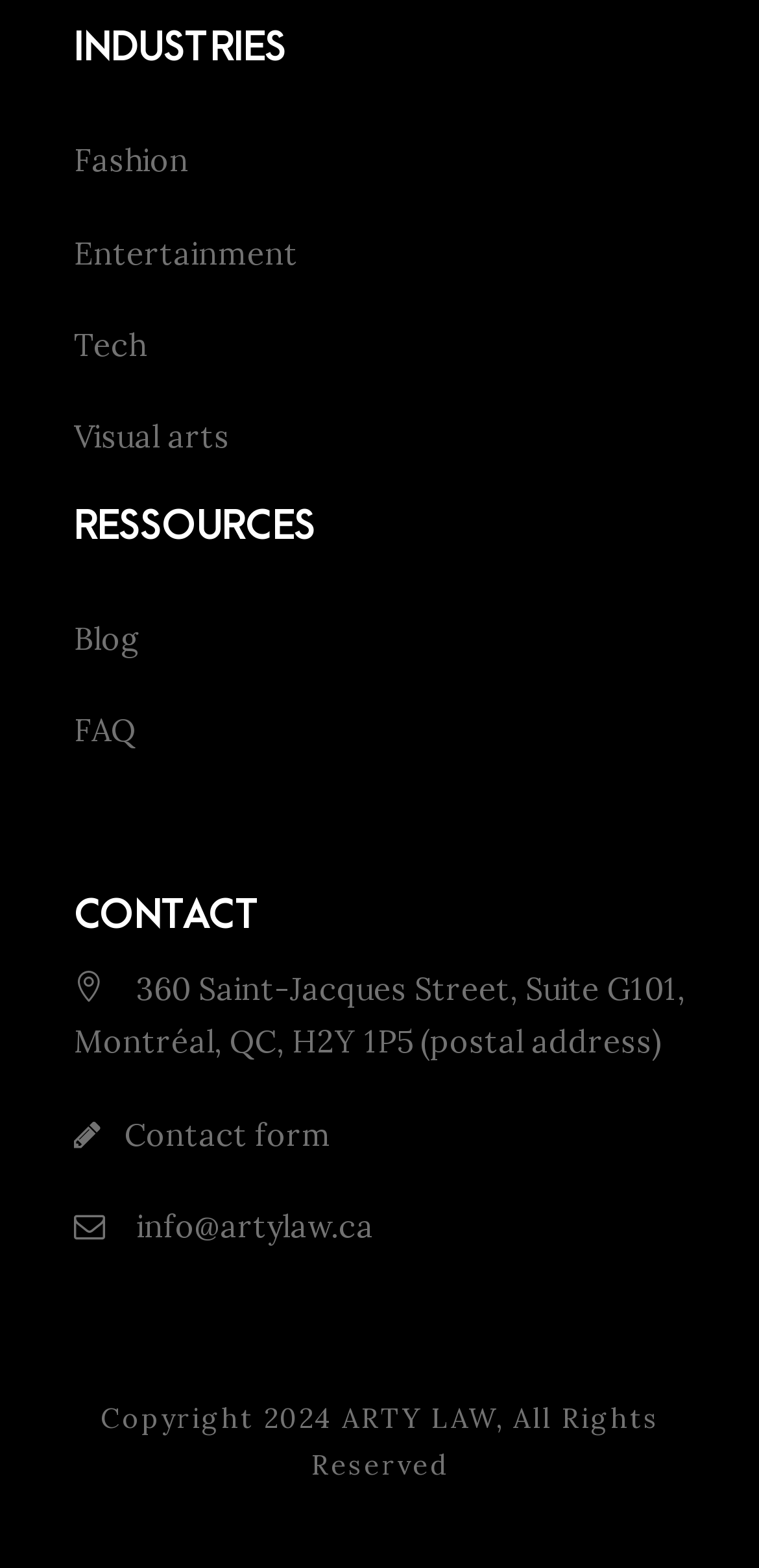Please determine the bounding box coordinates for the element with the description: "Tech Events & Conferences".

None